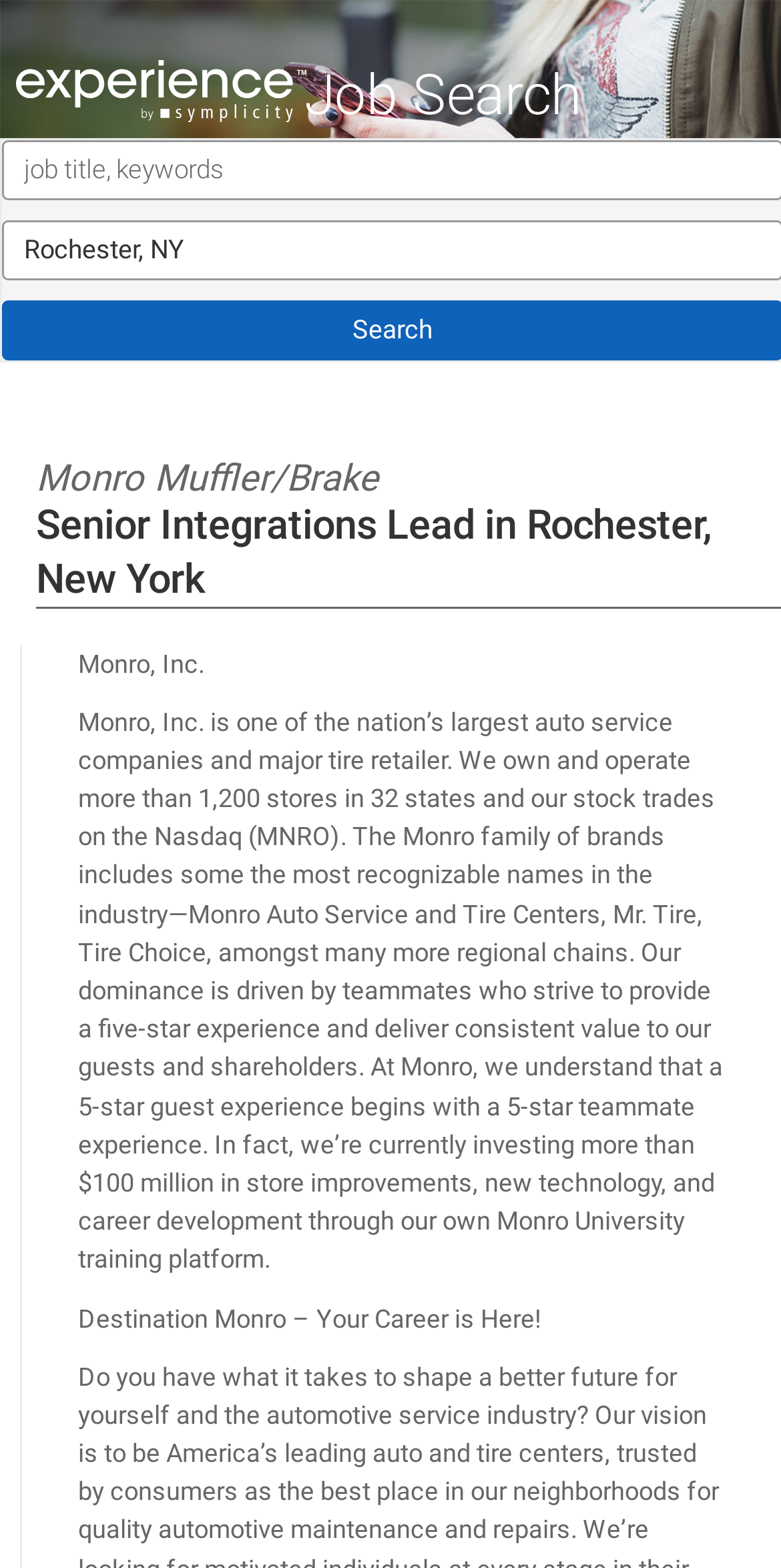Using the information shown in the image, answer the question with as much detail as possible: What is the location of the job?

I found the location 'Rochester, NY' mentioned in the text 'Monro Muffler/Brake Senior Integrations Lead in Rochester, New York' and also in the separate text 'Rochester, NY' which is likely a filter or search criteria.